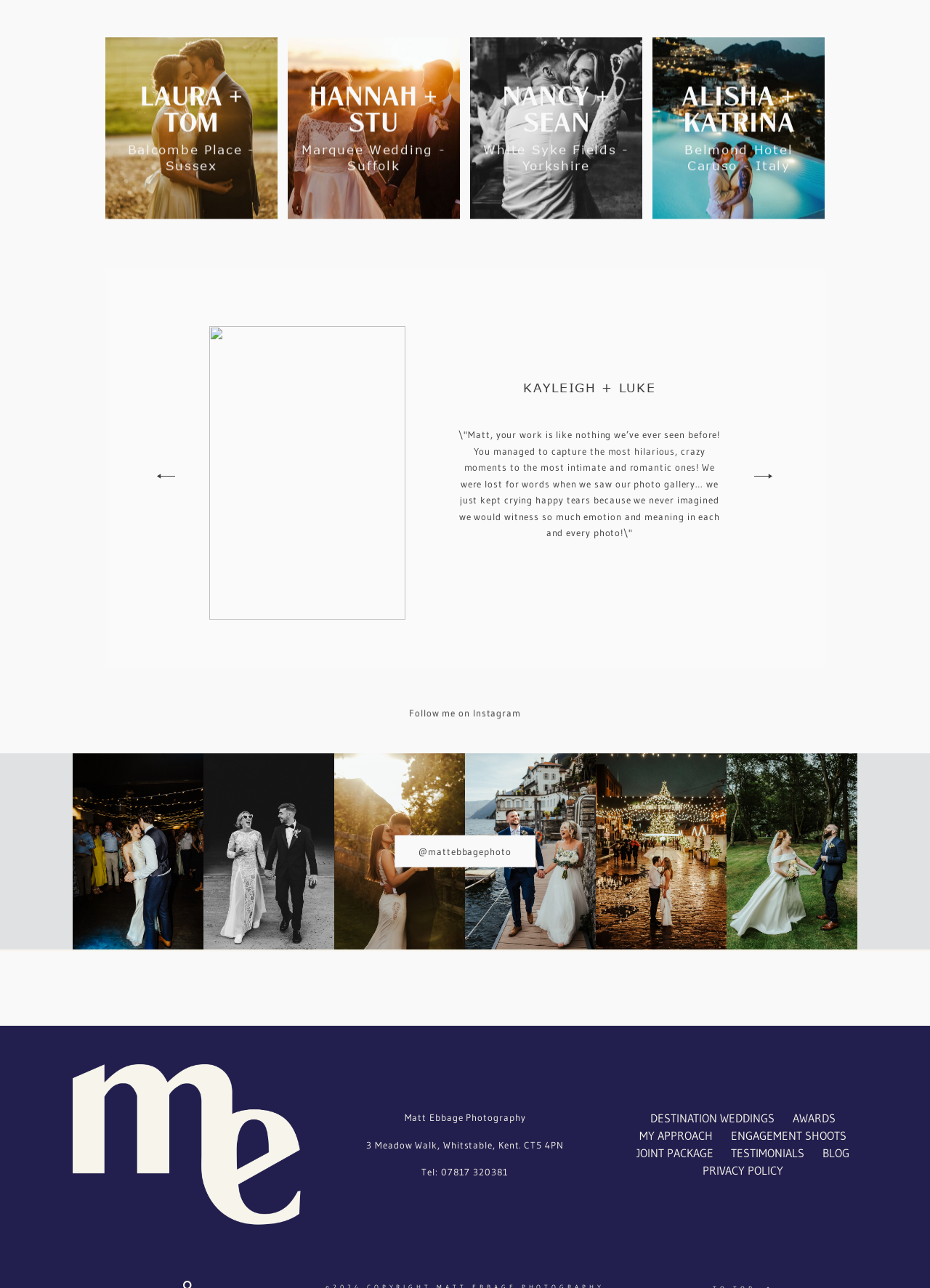Using the description "PRIVACY POLICY", locate and provide the bounding box of the UI element.

[0.755, 0.903, 0.842, 0.914]